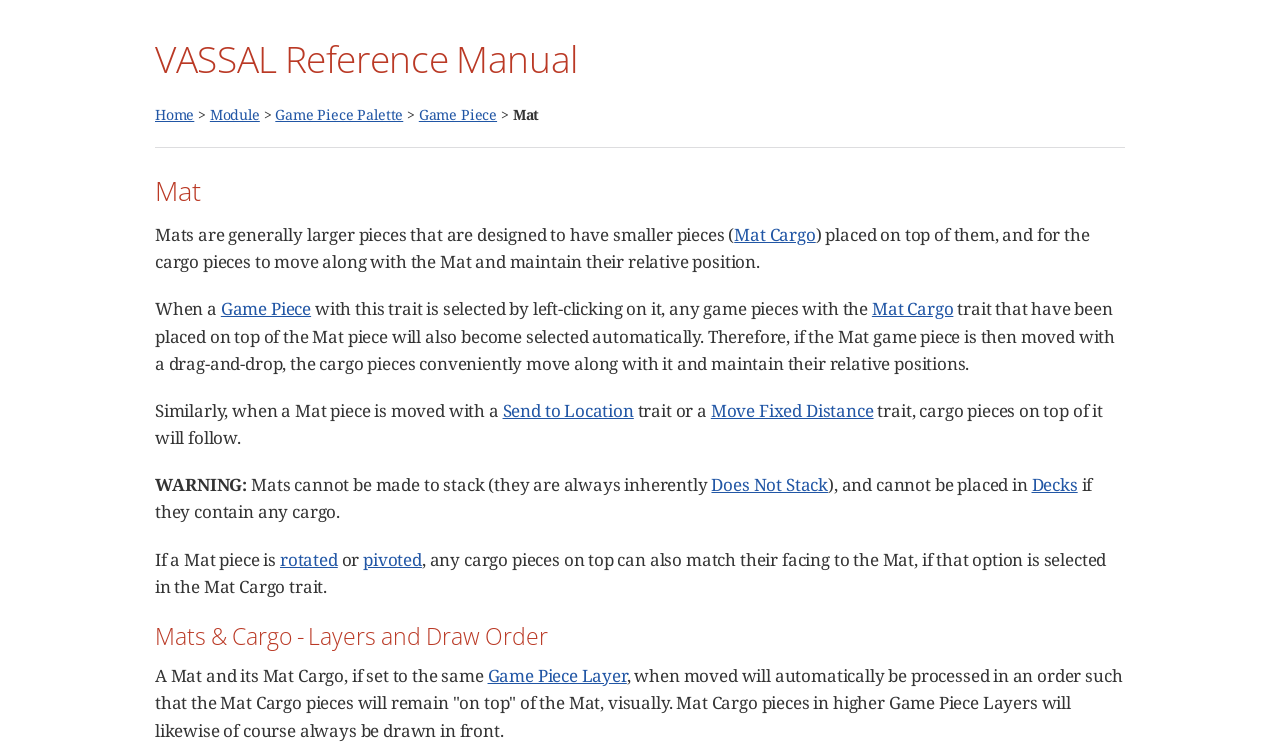What happens when a Mat piece is rotated?
Using the image as a reference, give an elaborate response to the question.

According to the webpage, when a Mat piece is rotated or pivoted, any cargo pieces on top of it can also match their facing to the Mat, if that option is selected in the Mat Cargo trait.